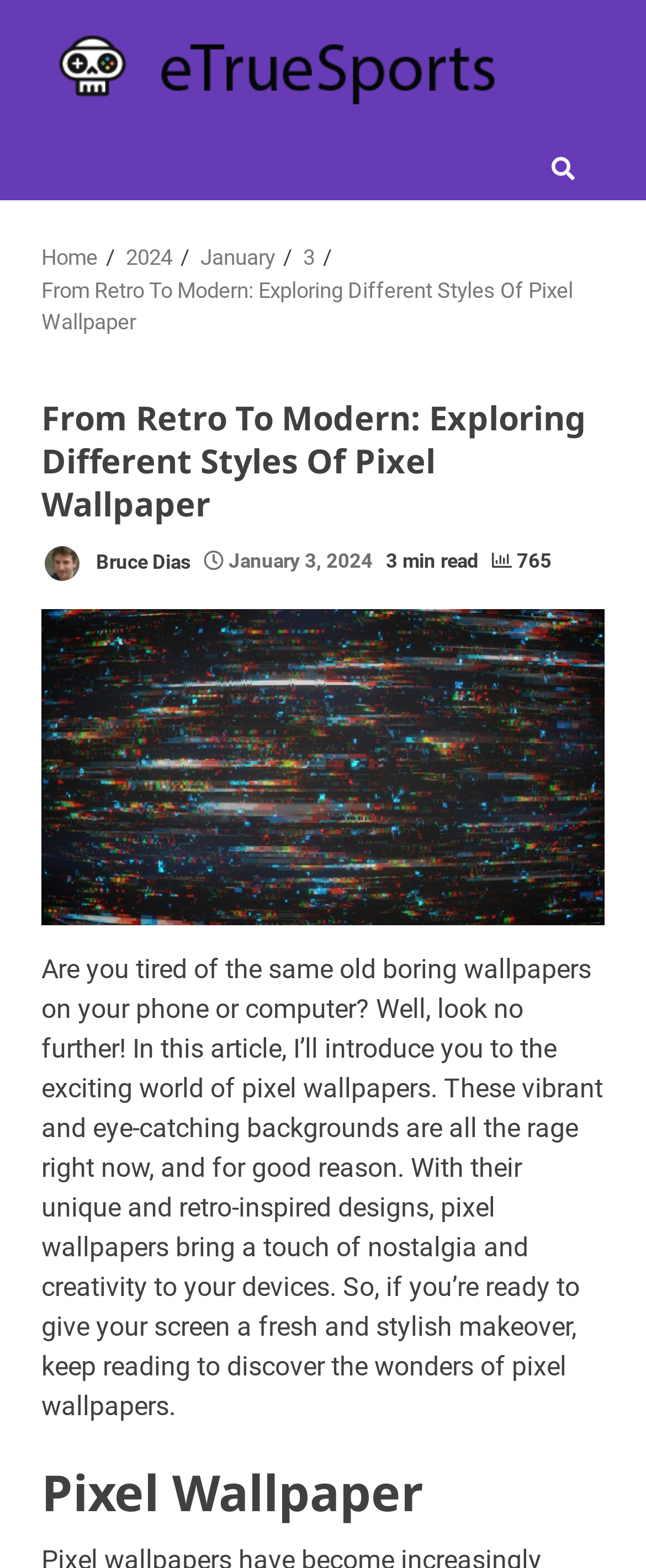Pinpoint the bounding box coordinates of the clickable element needed to complete the instruction: "Open Facebook page". The coordinates should be provided as four float numbers between 0 and 1: [left, top, right, bottom].

None